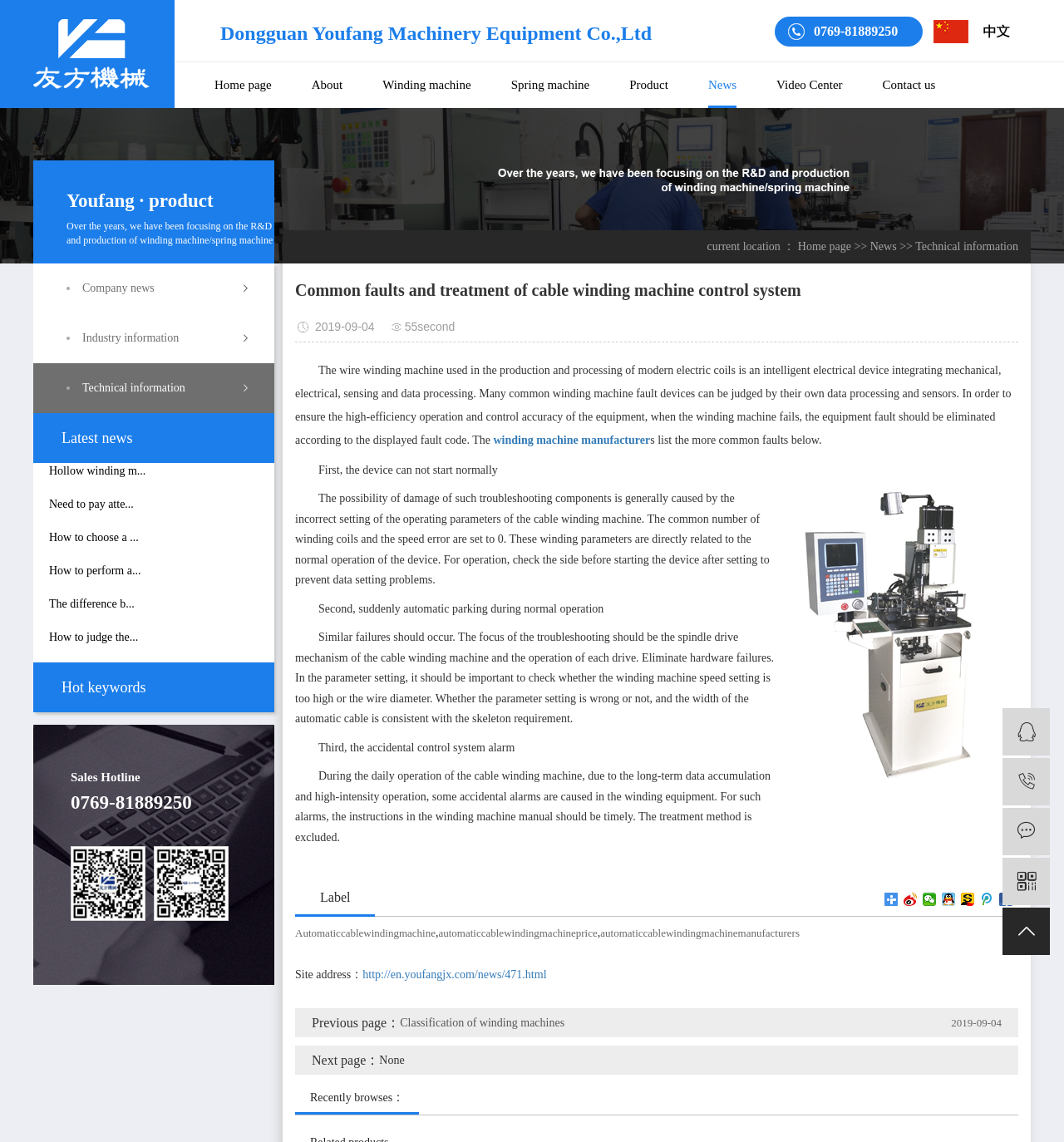Please determine the bounding box coordinates of the area that needs to be clicked to complete this task: 'Contact the '0769-81889250' sales hotline'. The coordinates must be four float numbers between 0 and 1, formatted as [left, top, right, bottom].

[0.765, 0.021, 0.844, 0.033]